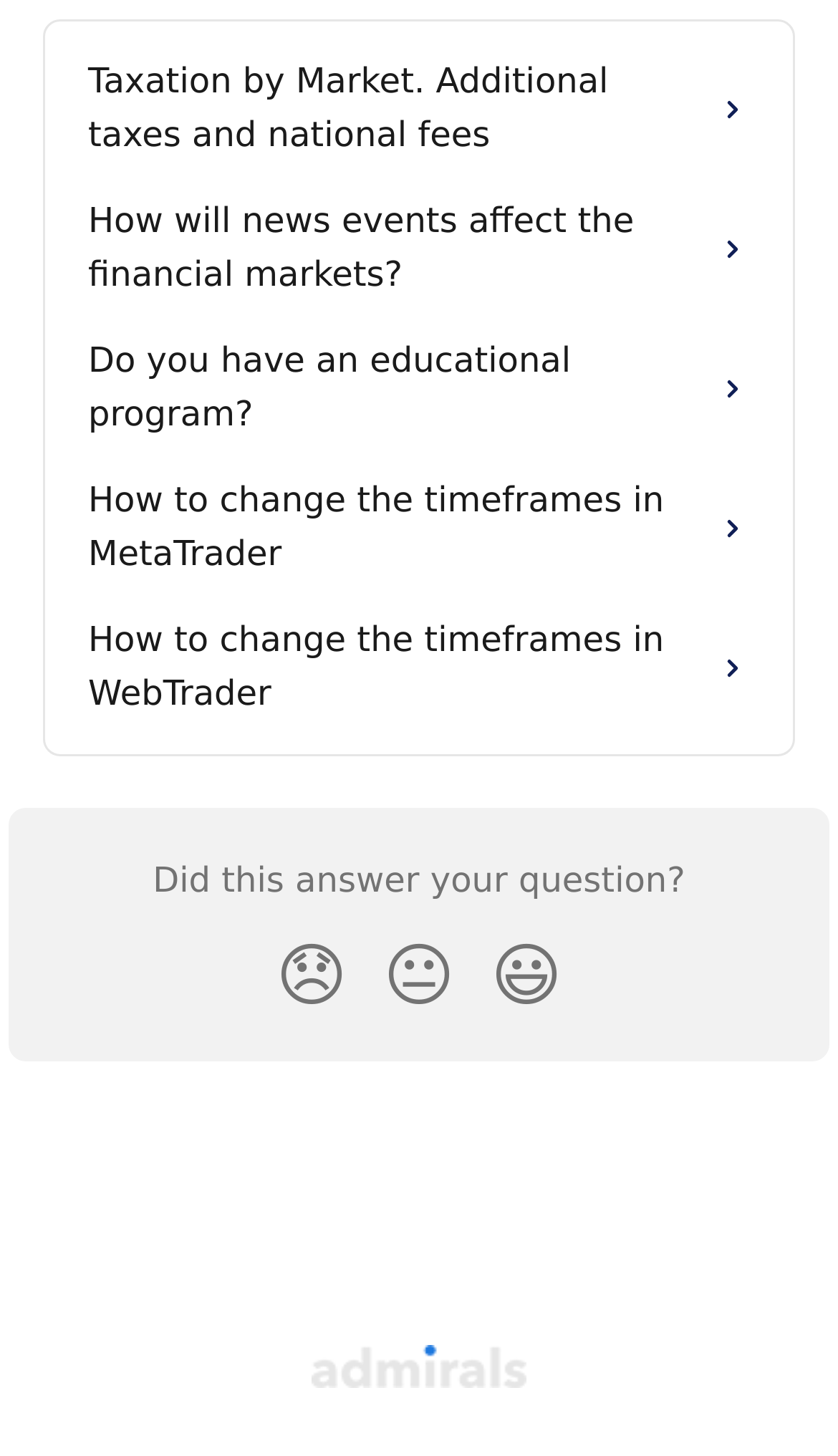Specify the bounding box coordinates of the region I need to click to perform the following instruction: "Click on 'Taxation by Market. Additional taxes and national fees'". The coordinates must be four float numbers in the range of 0 to 1, i.e., [left, top, right, bottom].

[0.074, 0.027, 0.926, 0.123]